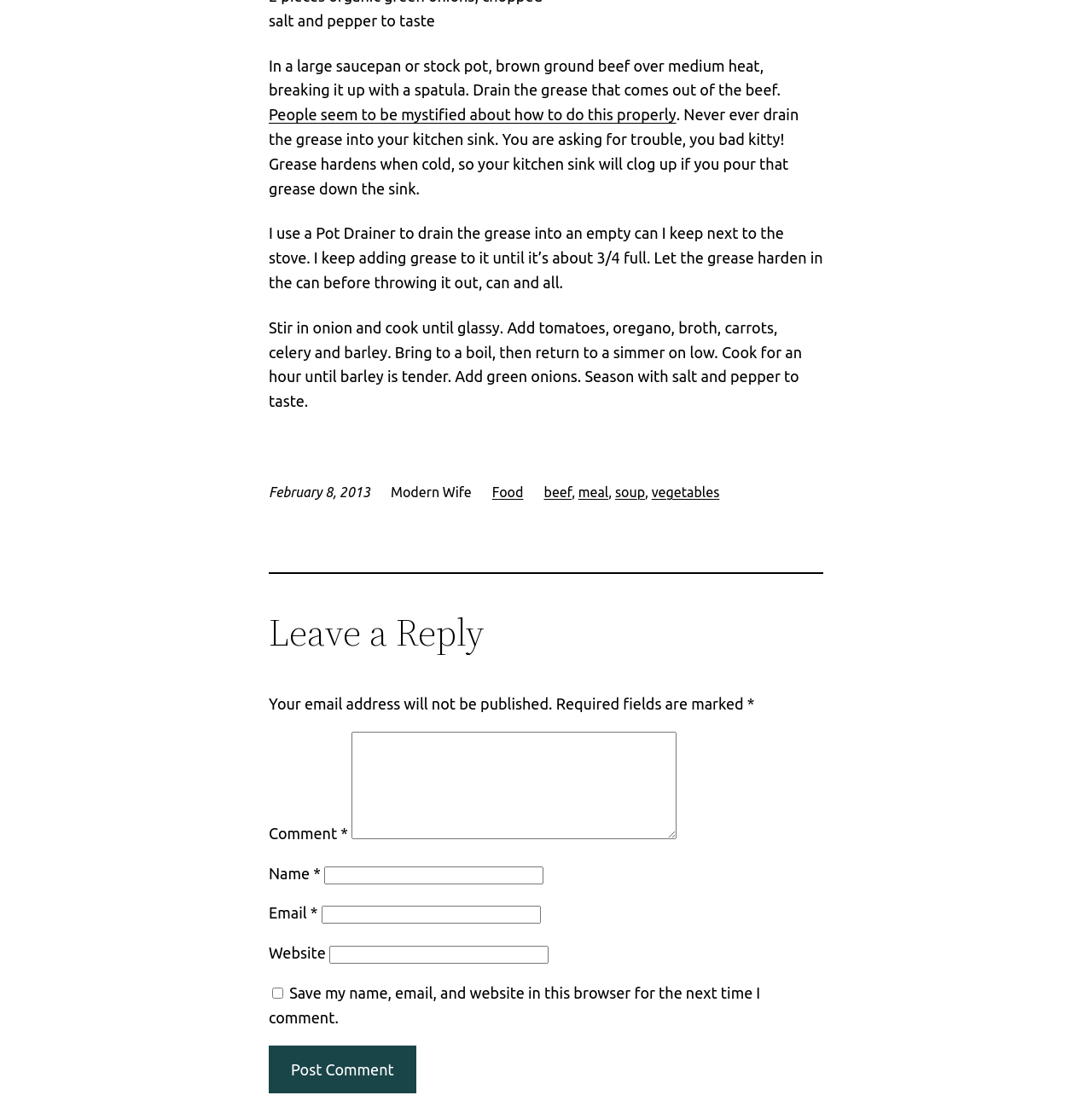Please give a one-word or short phrase response to the following question: 
What should not be drained into the kitchen sink?

Grease